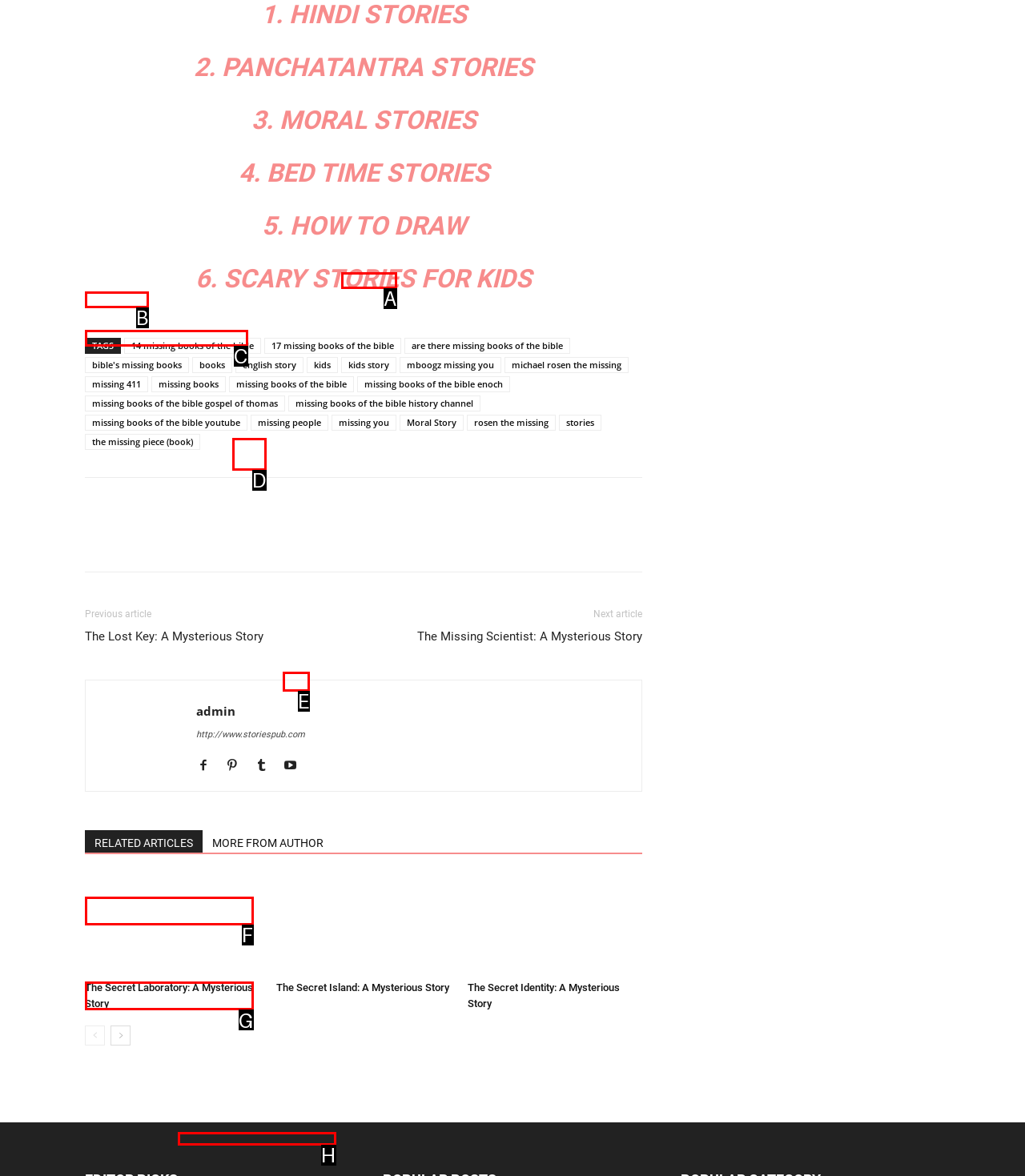What is the letter of the UI element you should click to watch the YouTube video? Provide the letter directly.

None